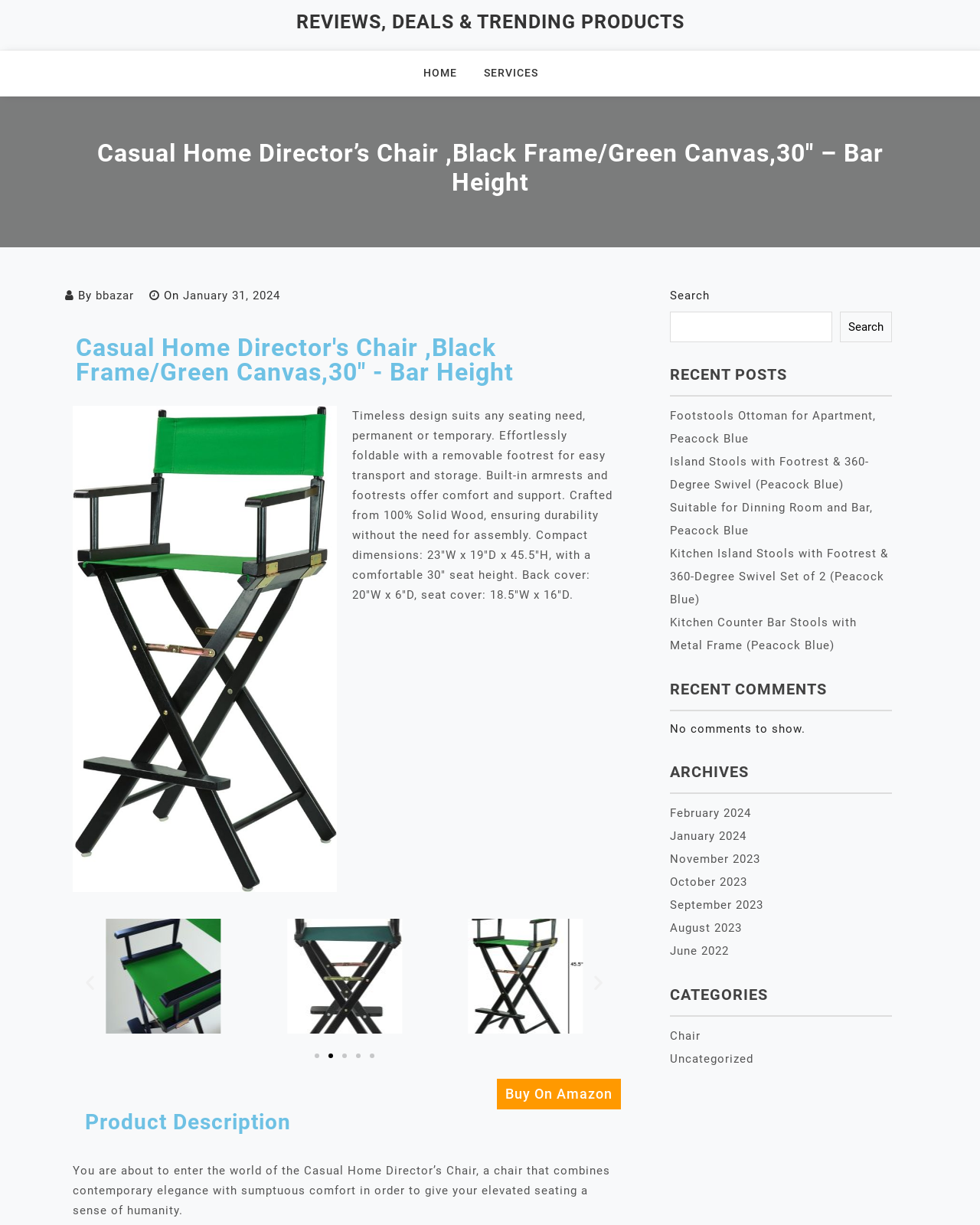Please identify the bounding box coordinates of the clickable area that will allow you to execute the instruction: "Buy the product on Amazon".

[0.507, 0.881, 0.634, 0.906]